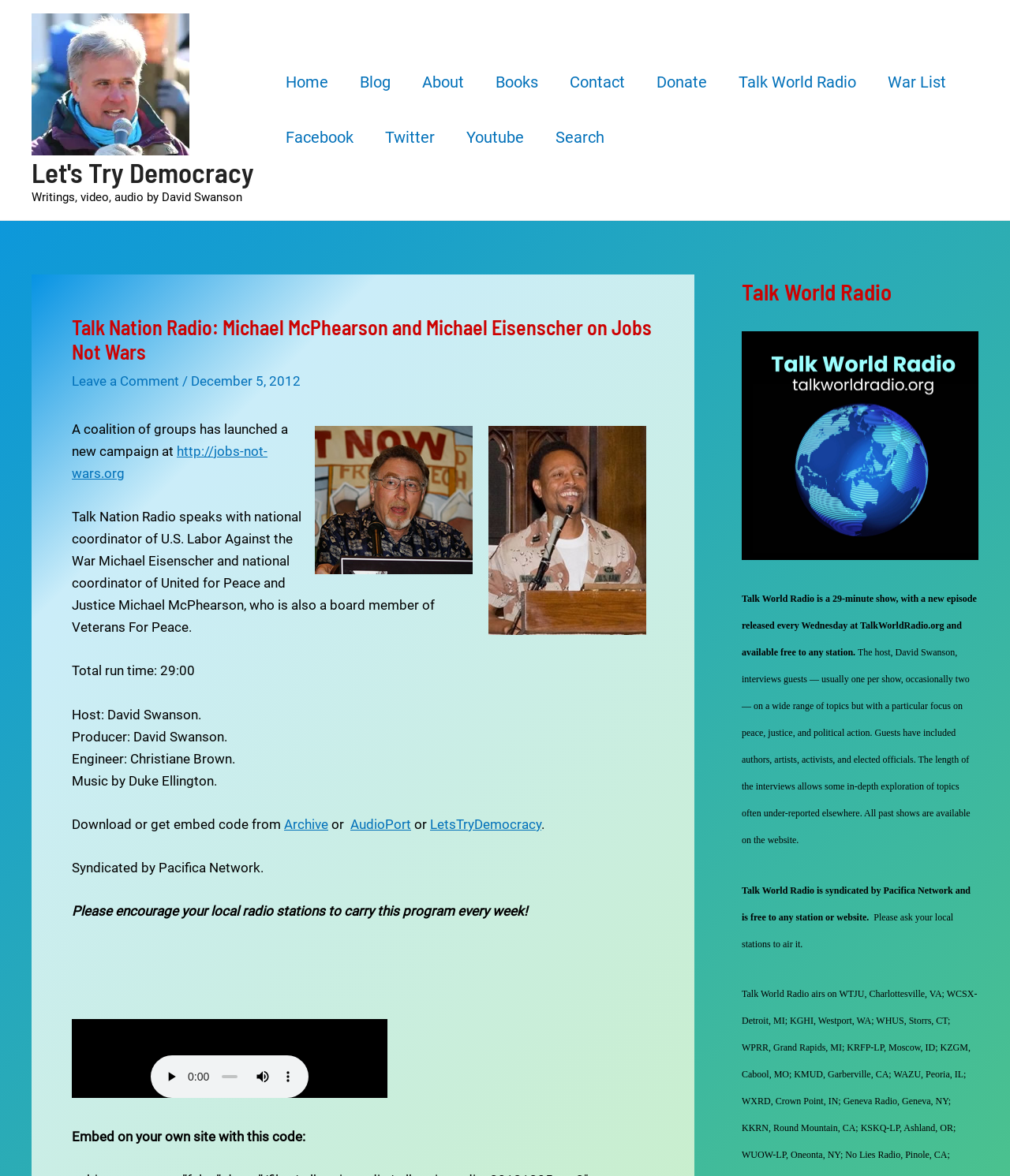Please reply with a single word or brief phrase to the question: 
What is the name of the radio show?

Talk Nation Radio